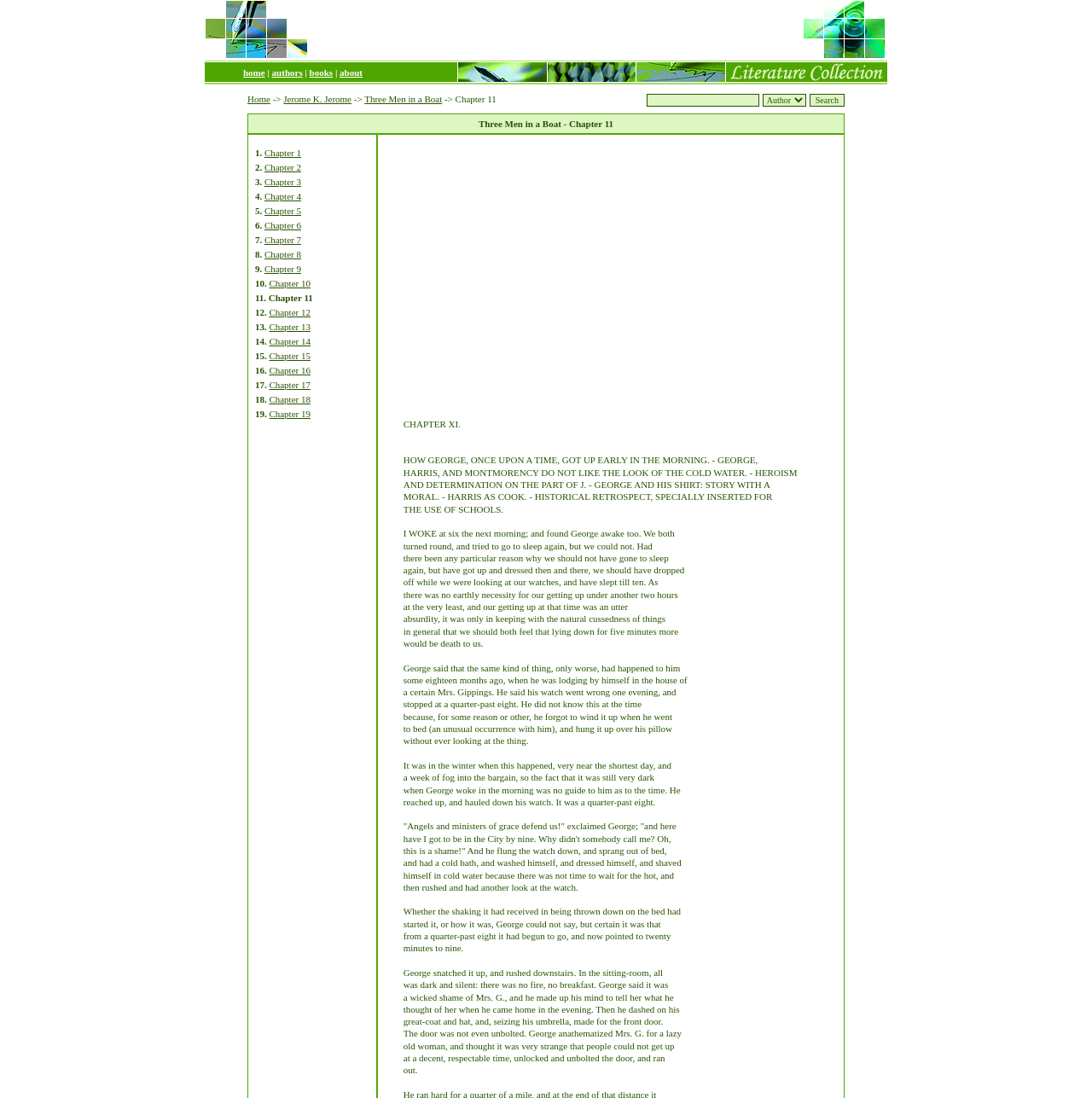Based on the description "Contact Us", find the bounding box of the specified UI element.

None